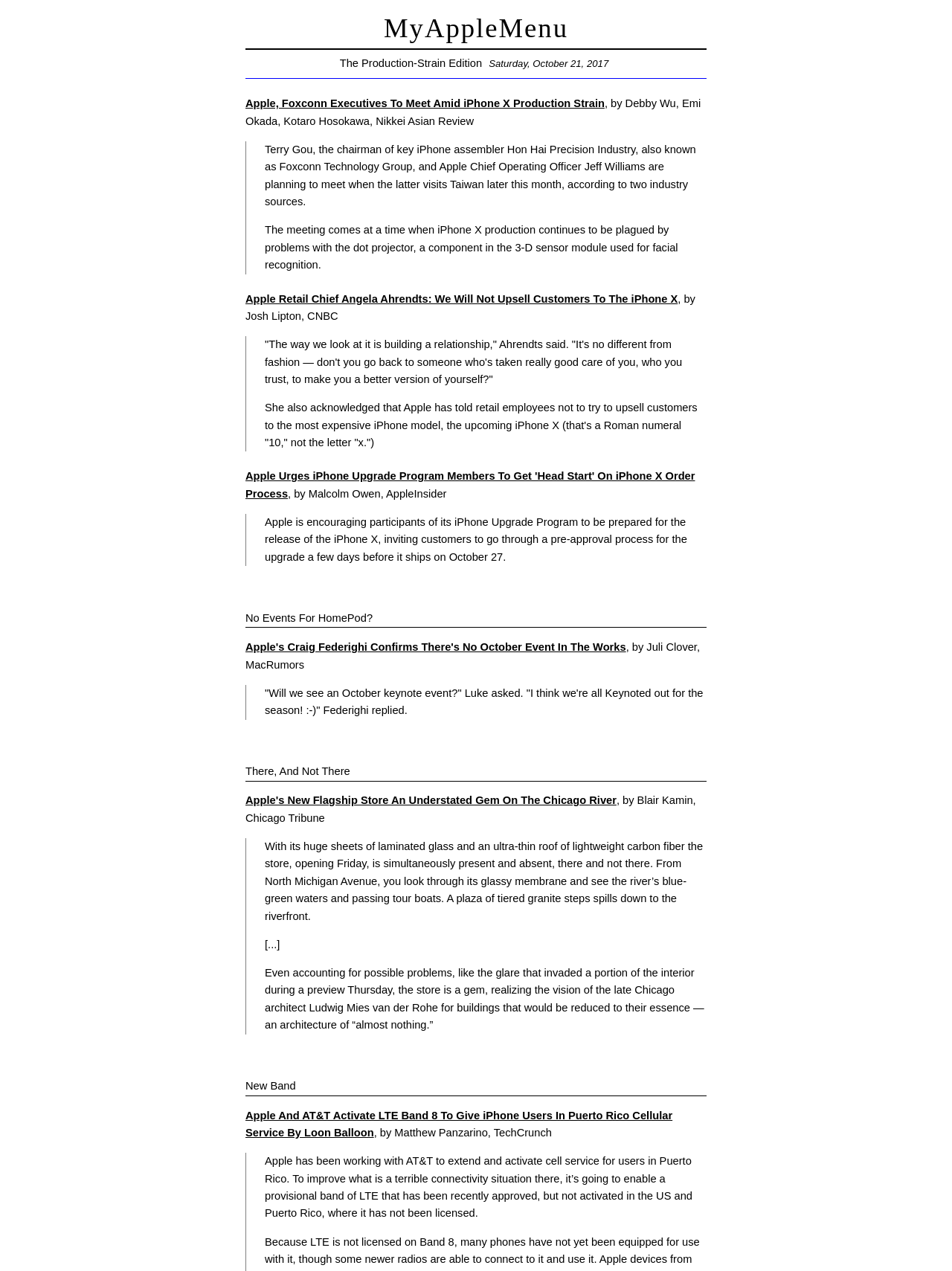Provide a thorough description of the webpage's content and layout.

The webpage is titled "MyAppleMenu" and appears to be a news aggregator or blog focused on Apple-related news and articles. The page is divided into several sections, each containing a heading, a link, and a blockquote with static text.

At the top of the page, there is a large heading "MyAppleMenu" followed by a smaller heading "The Production-Strain Edition Saturday, October 21, 2017". Below this, there are several sections, each with a heading, a link, and a blockquote with static text. The headings and links are related to Apple news, such as iPhone X production, Apple retail, and Apple events.

There are a total of 9 sections, each with a similar structure. The blockquotes contain summaries or excerpts from news articles, with topics ranging from iPhone X production issues to Apple's new flagship store in Chicago. The static text within the blockquotes provides more detailed information about each topic.

The sections are arranged vertically, with each section positioned below the previous one. The headings and links are centered, while the blockquotes are indented slightly to the right. There are no images on the page. Overall, the page appears to be a collection of Apple-related news articles and summaries, presented in a clean and organized manner.